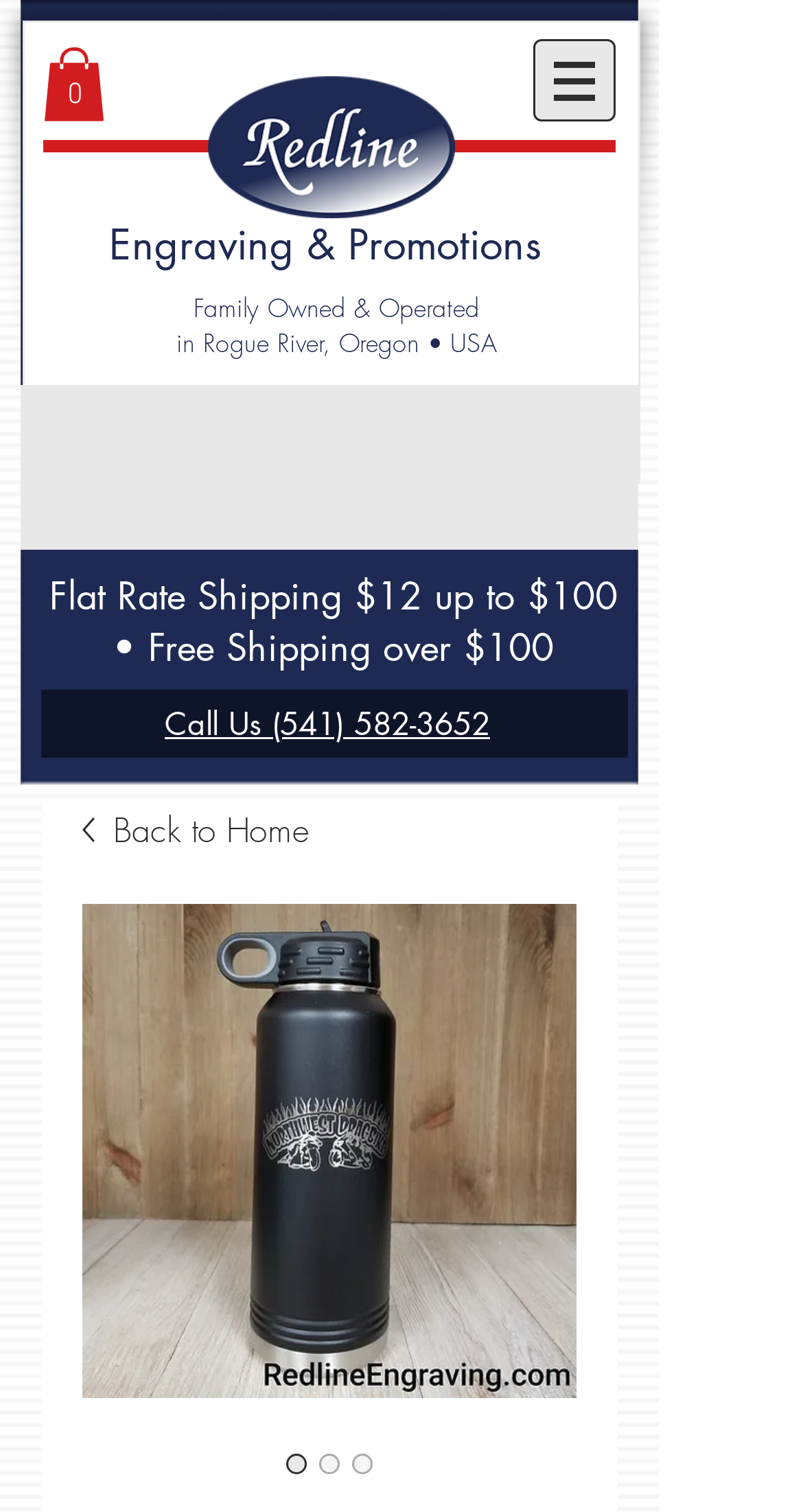Examine the screenshot and answer the question in as much detail as possible: What is the phone number?

I found the phone number by looking at the link that says 'Call Us (541) 582-3652'. This indicates that the phone number to call the business is (541) 582-3652.